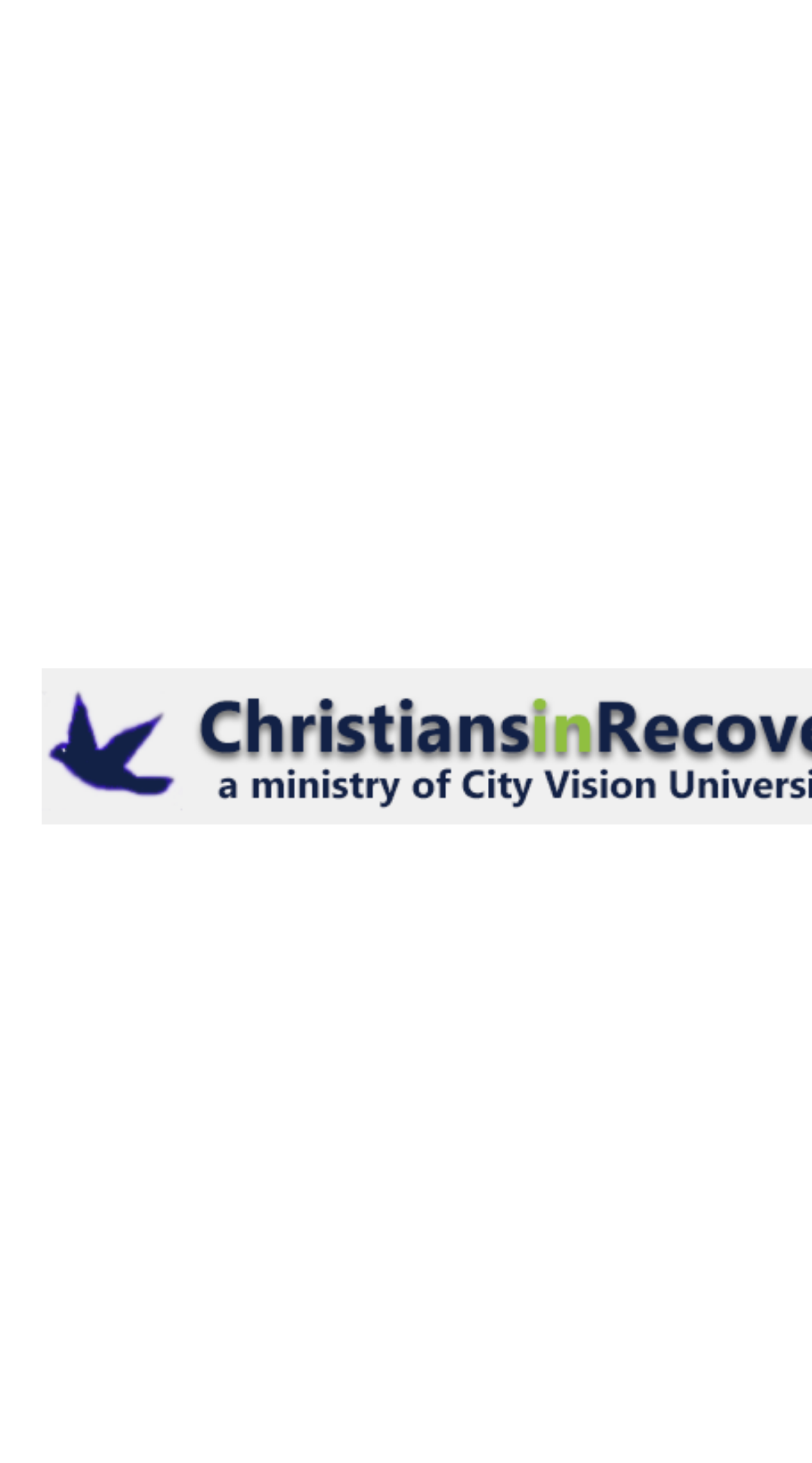Please locate and generate the primary heading on this webpage.

What are Your Choices?